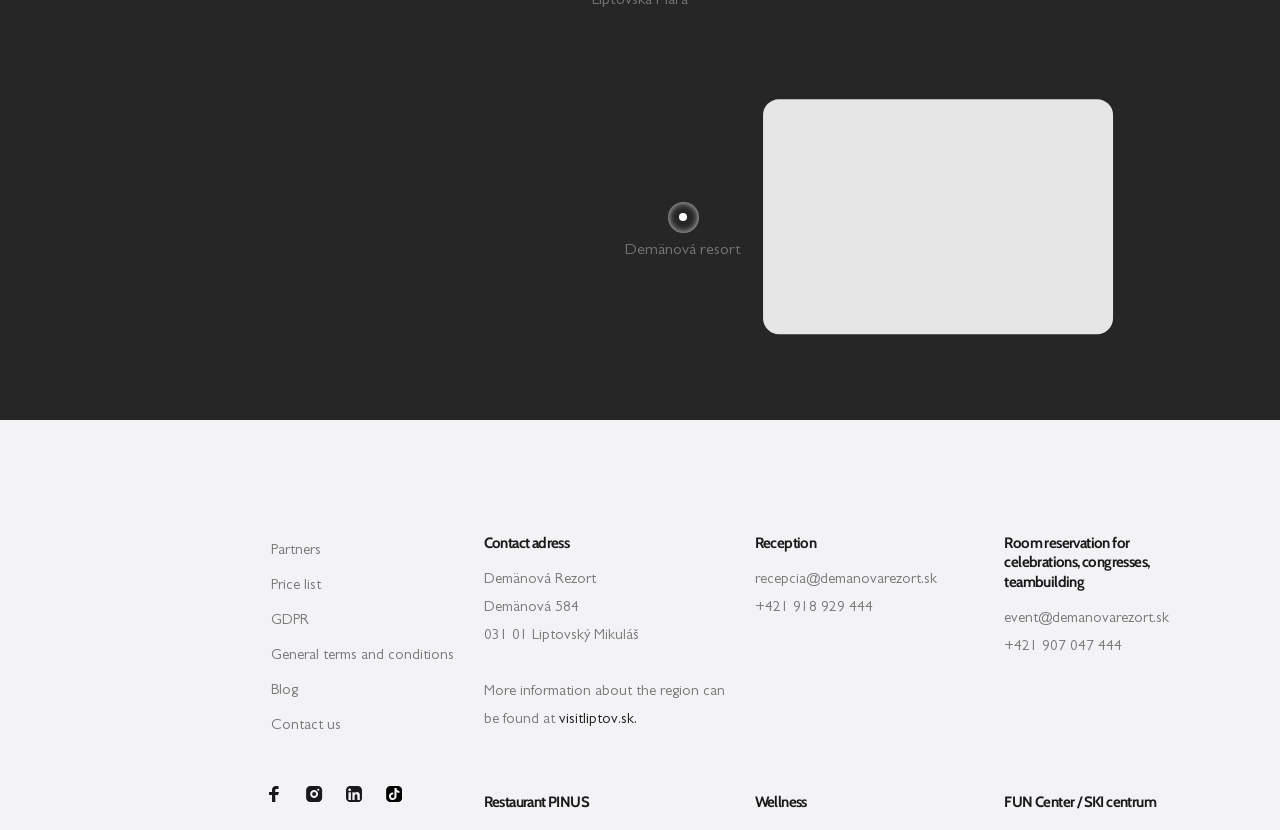How many links are there in the footer section?
Based on the visual details in the image, please answer the question thoroughly.

The footer section is located at the bottom of the page and contains links to various pages such as 'Partners', 'Price list', 'GDPR', and others. By counting the number of link elements in this section, we can determine that there are 9 links in total.